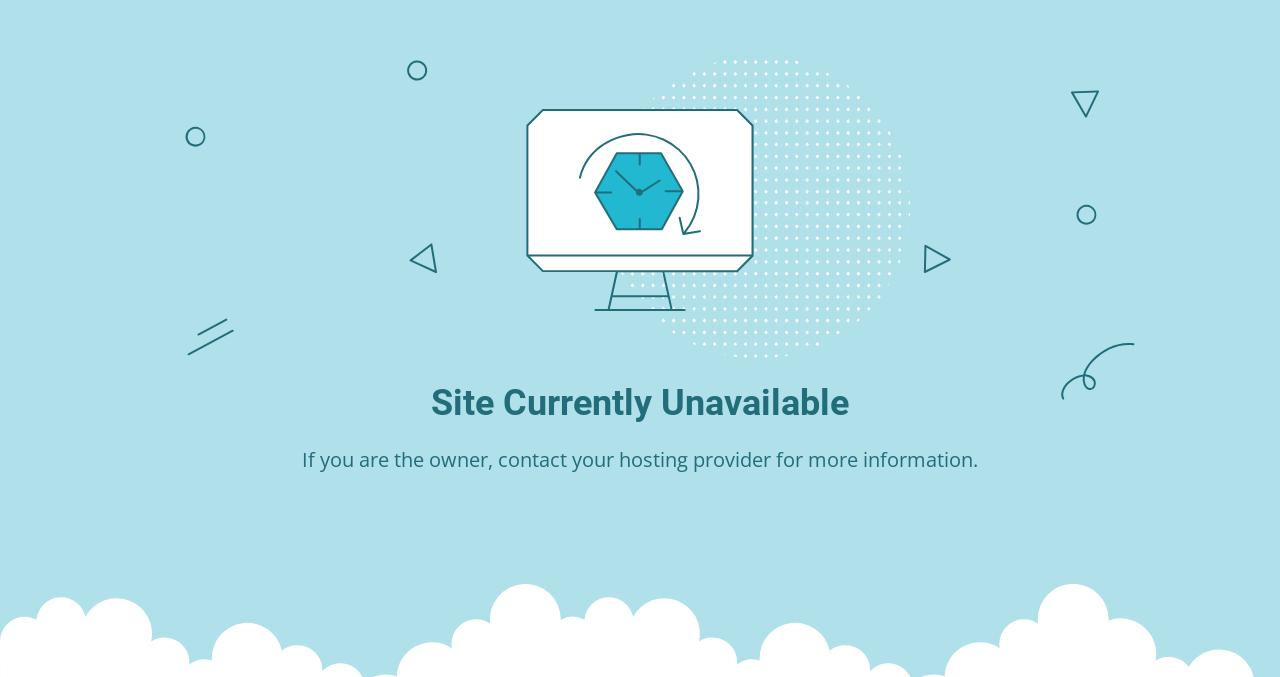Find the primary header on the webpage and provide its text.

Site Currently Unavailable